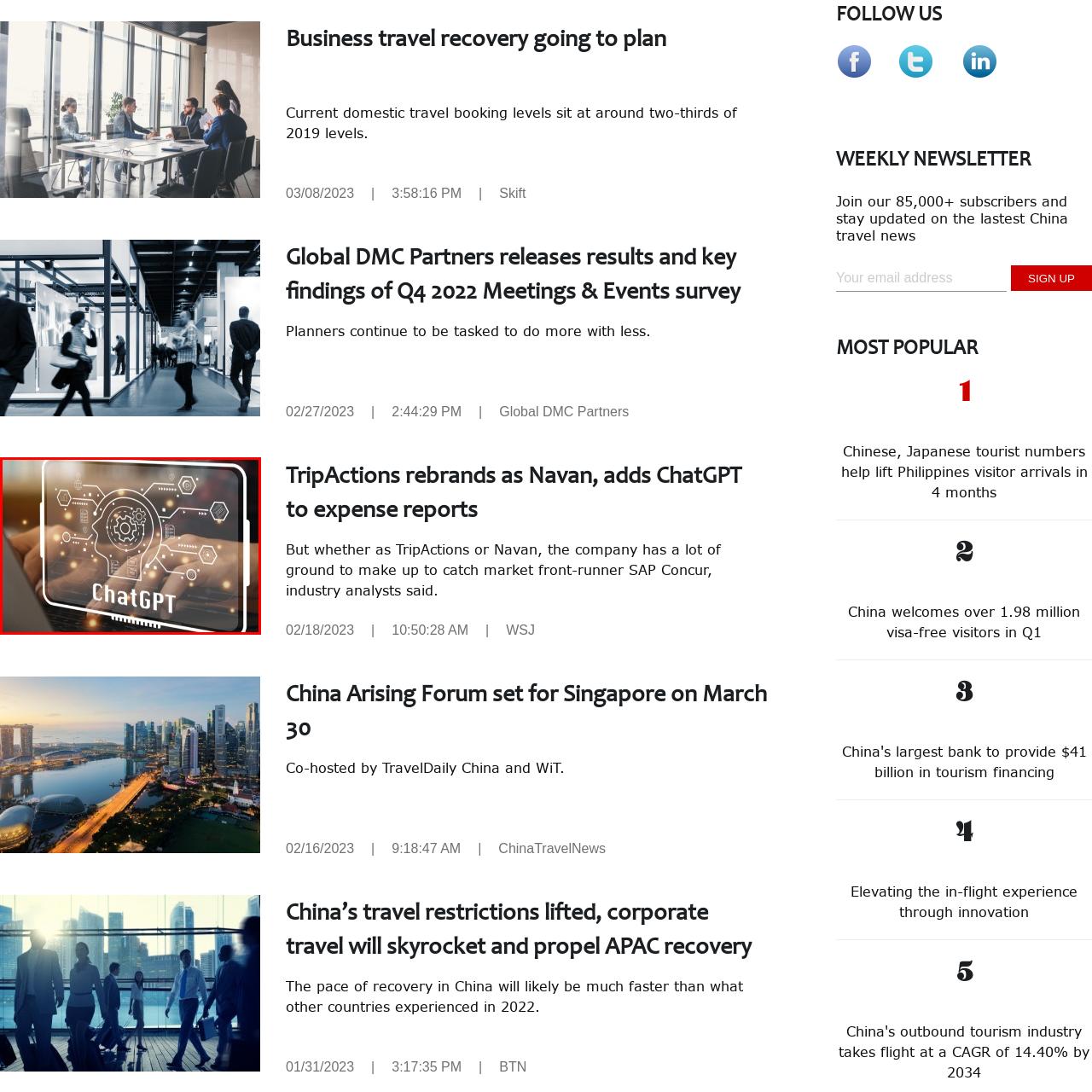What is the theme of the graphic representation of the brain?
View the image contained within the red box and provide a one-word or short-phrase answer to the question.

Artificial intelligence and data analytics